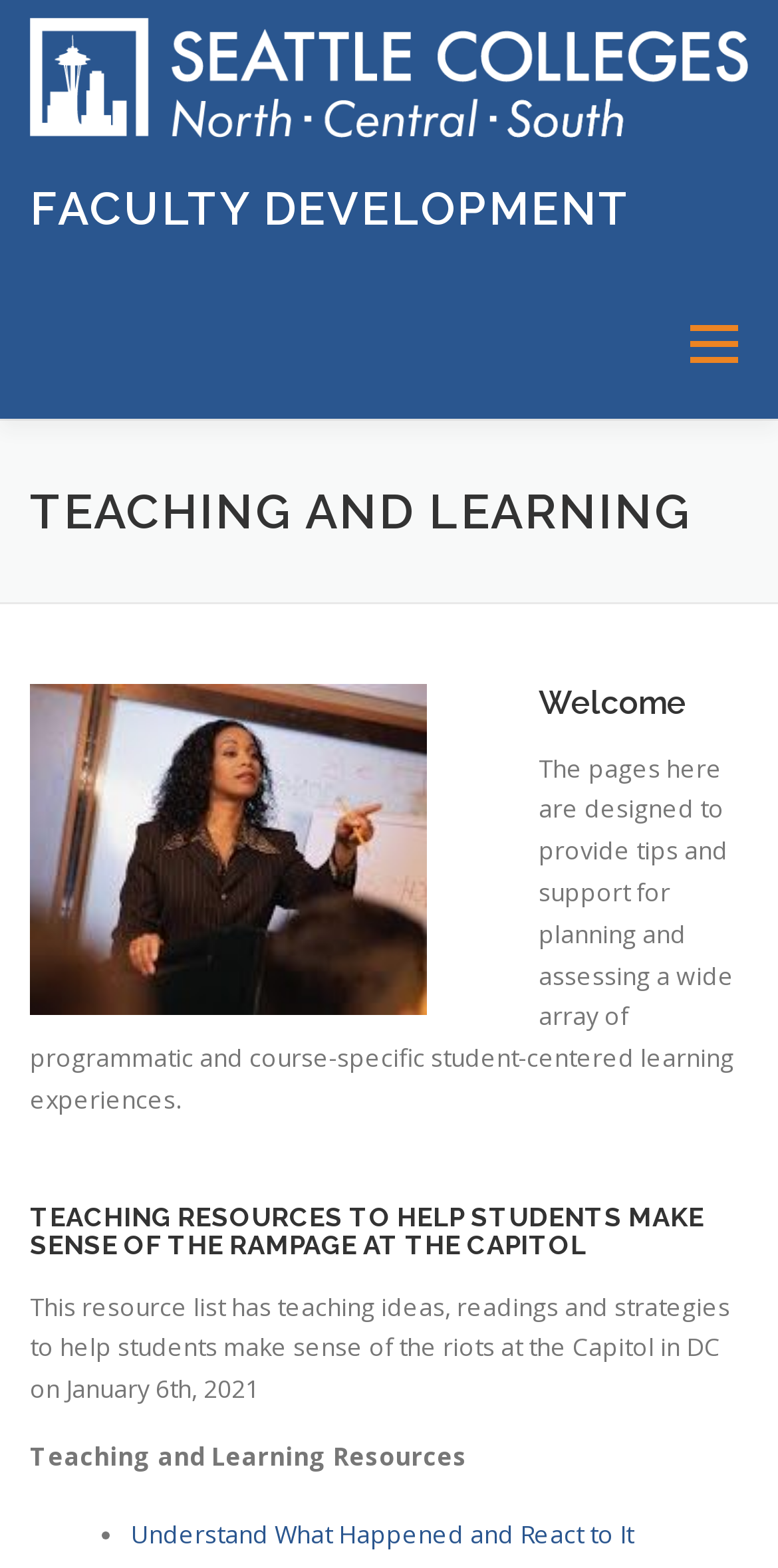Please identify the bounding box coordinates of the area that needs to be clicked to follow this instruction: "Learn about About Us".

[0.344, 0.553, 0.795, 0.608]